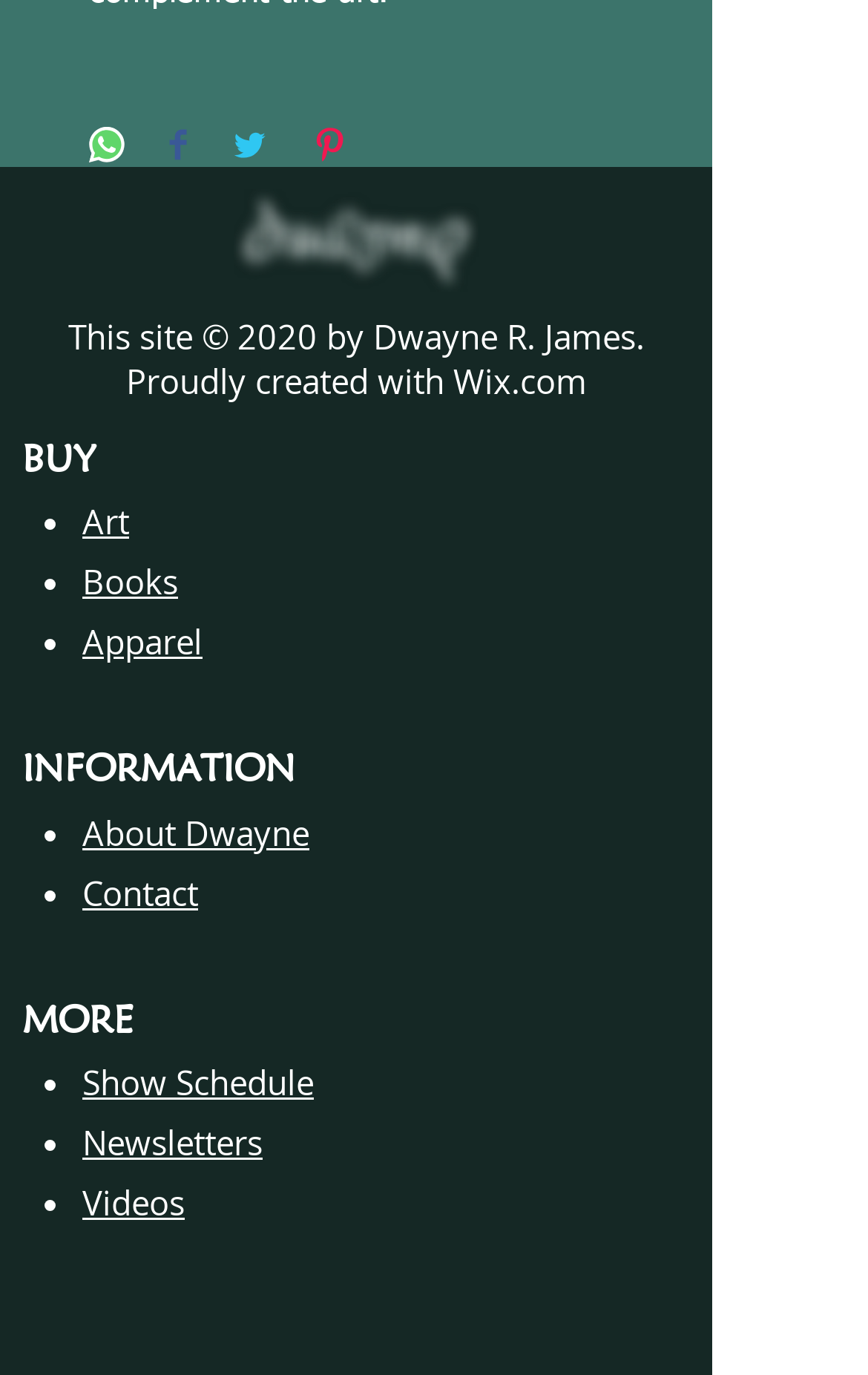Pinpoint the bounding box coordinates of the clickable area necessary to execute the following instruction: "View Art". The coordinates should be given as four float numbers between 0 and 1, namely [left, top, right, bottom].

[0.095, 0.363, 0.149, 0.395]